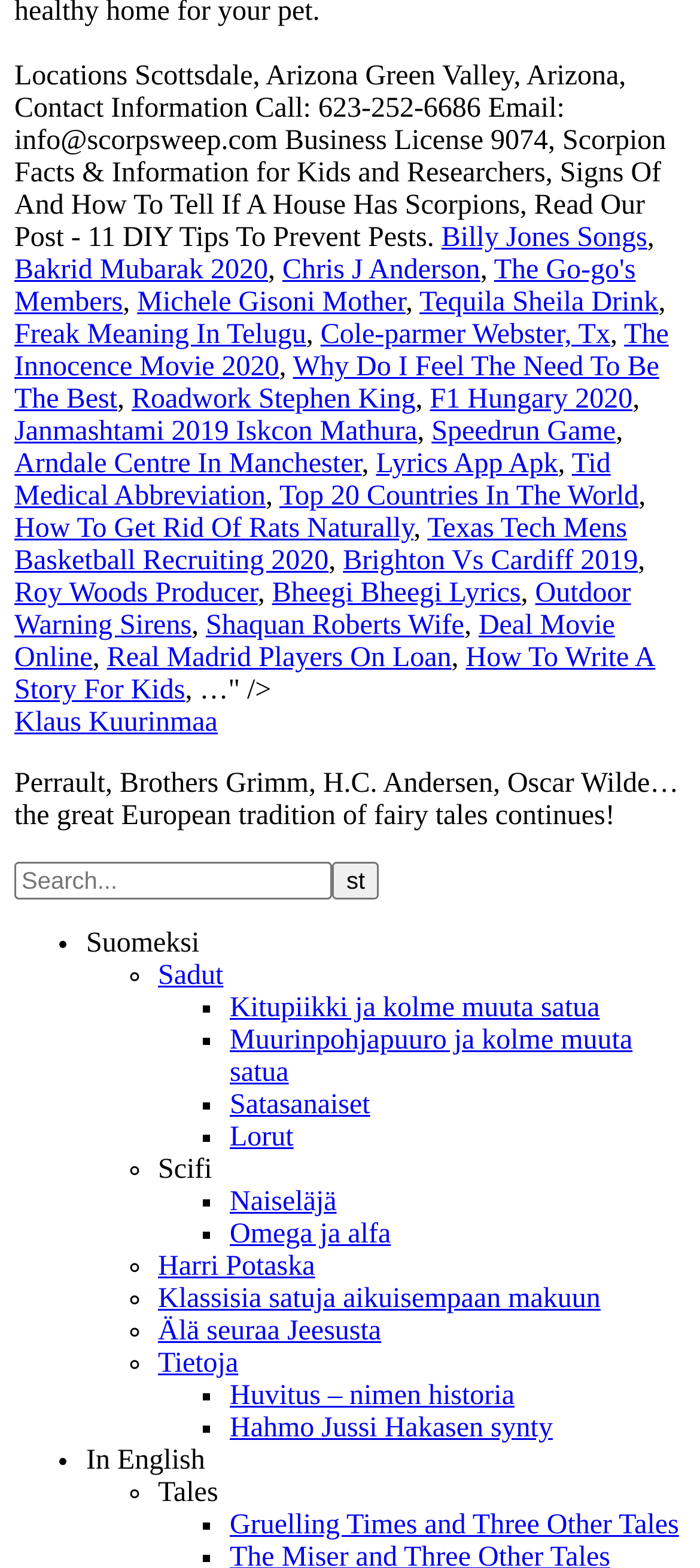By analyzing the image, answer the following question with a detailed response: What is the search box placeholder text?

The search box placeholder text can be found in the searchbox element, which is a child element of the search element, and it says 'Search...'.